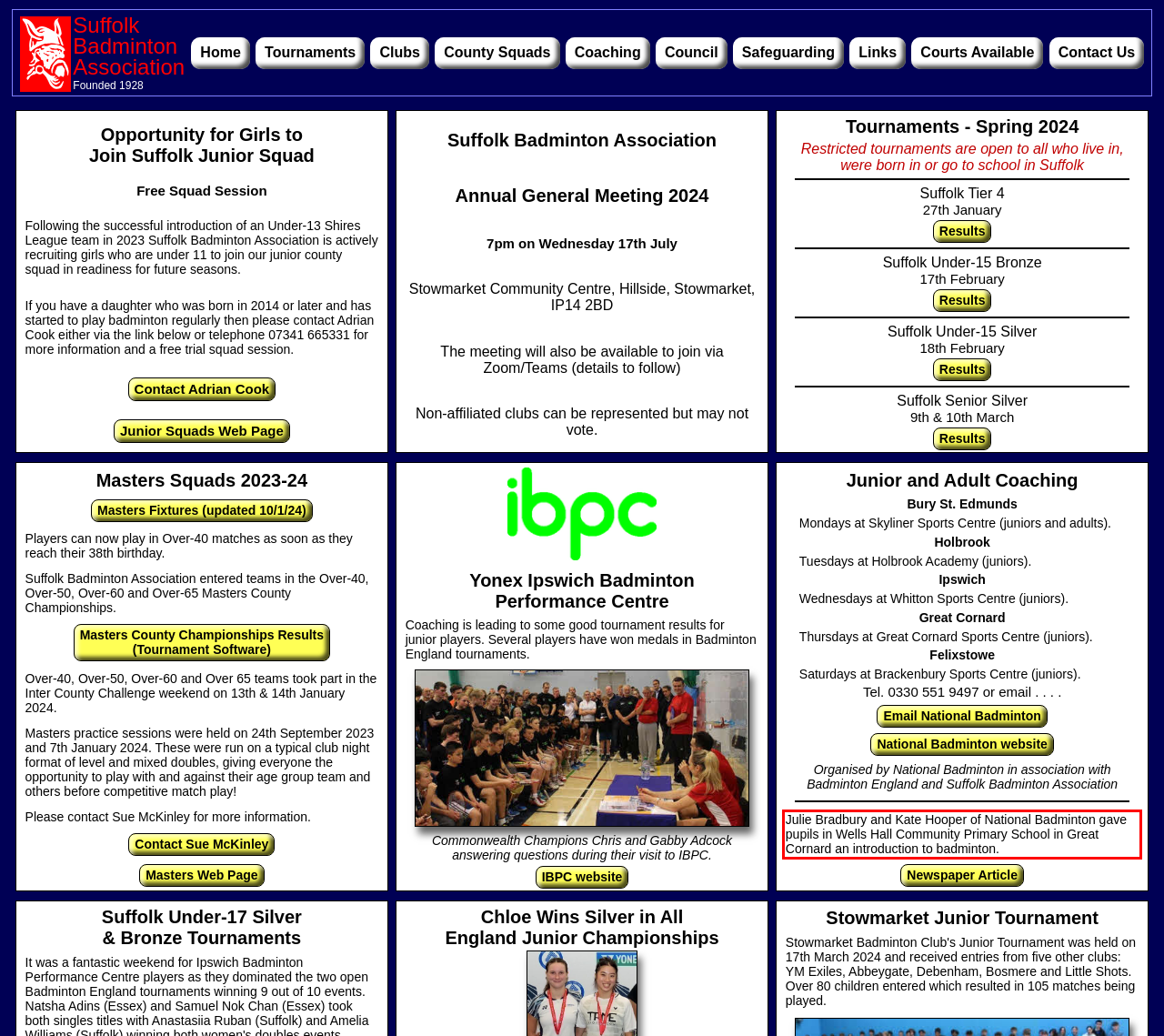Examine the webpage screenshot and use OCR to recognize and output the text within the red bounding box.

Julie Bradbury and Kate Hooper of National Badminton gave pupils in Wells Hall Community Primary School in Great Cornard an introduction to badminton.